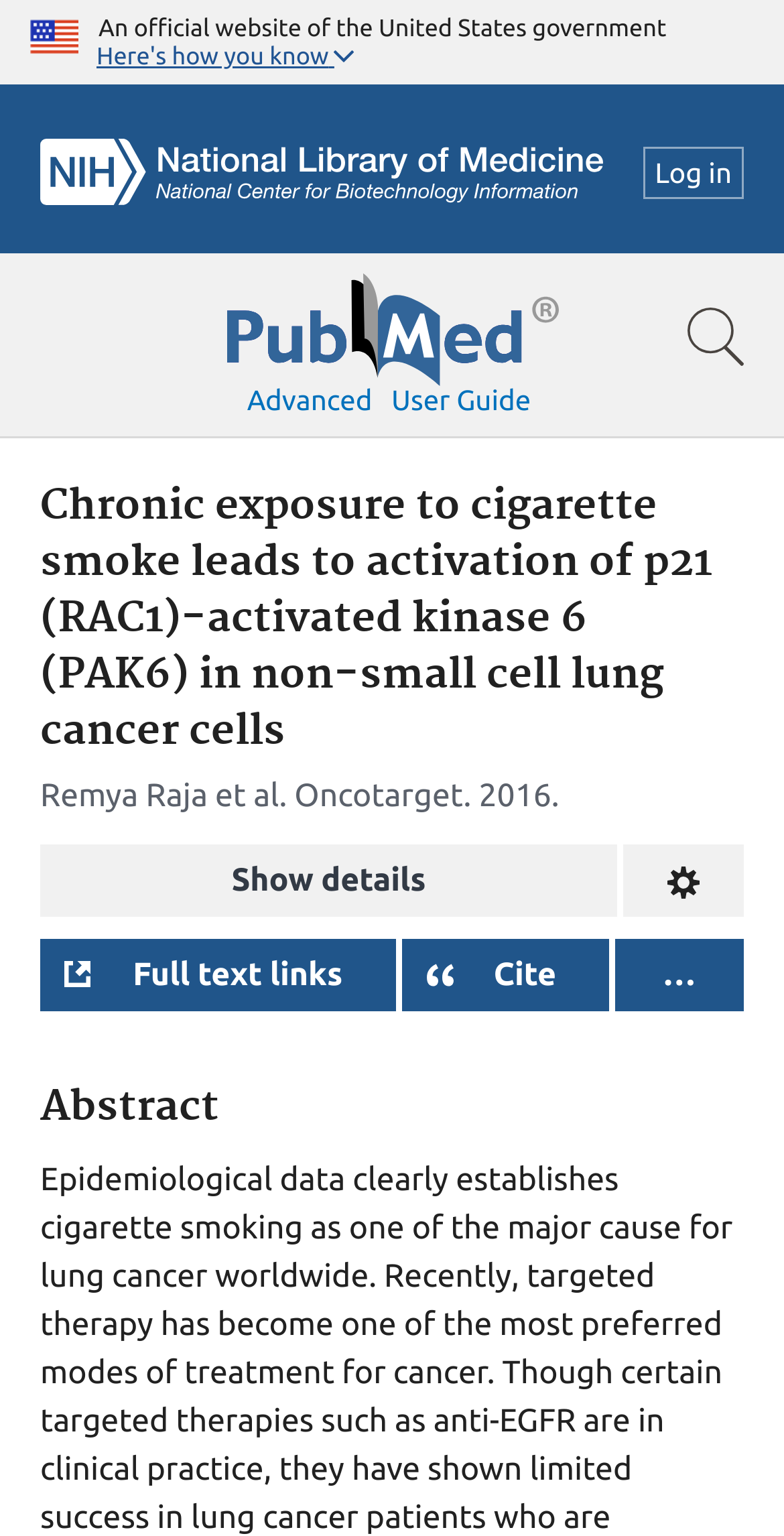Based on the element description, predict the bounding box coordinates (top-left x, top-left y, bottom-right x, bottom-right y) for the UI element in the screenshot: Full text links

[0.051, 0.611, 0.504, 0.658]